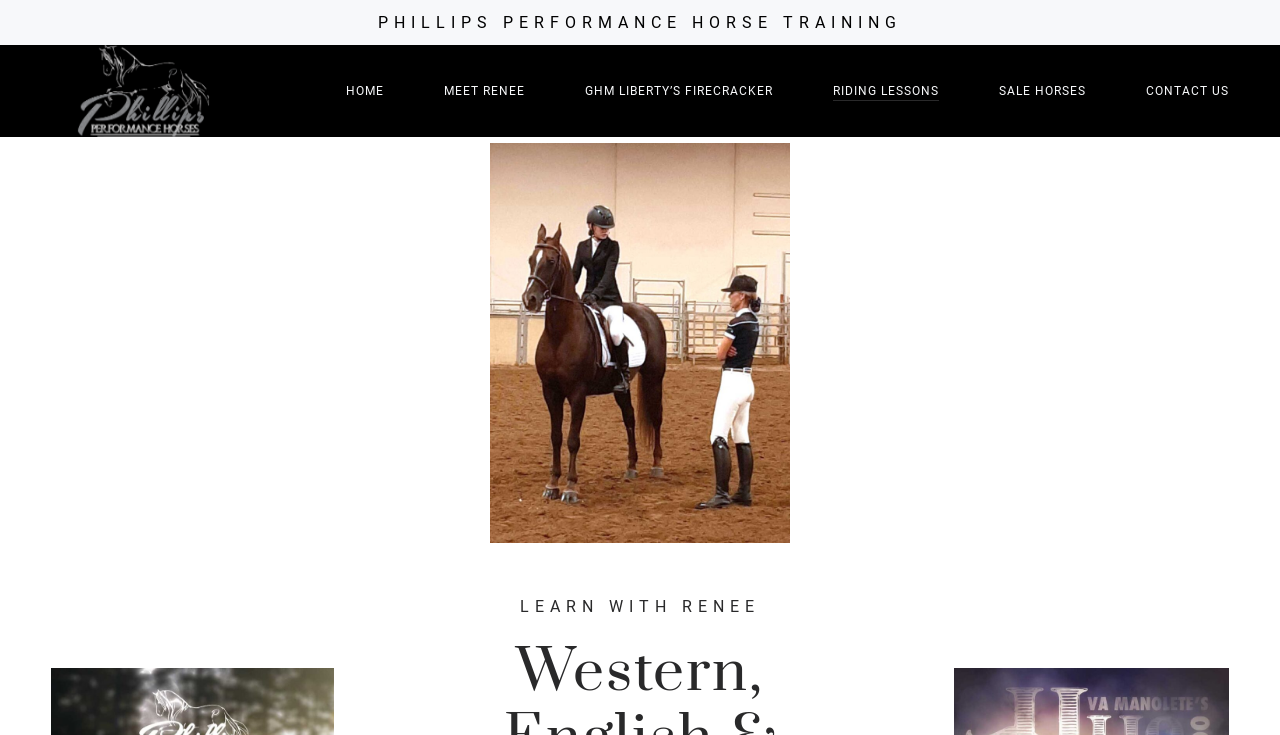Please give a short response to the question using one word or a phrase:
How many links are in the top navigation menu?

6